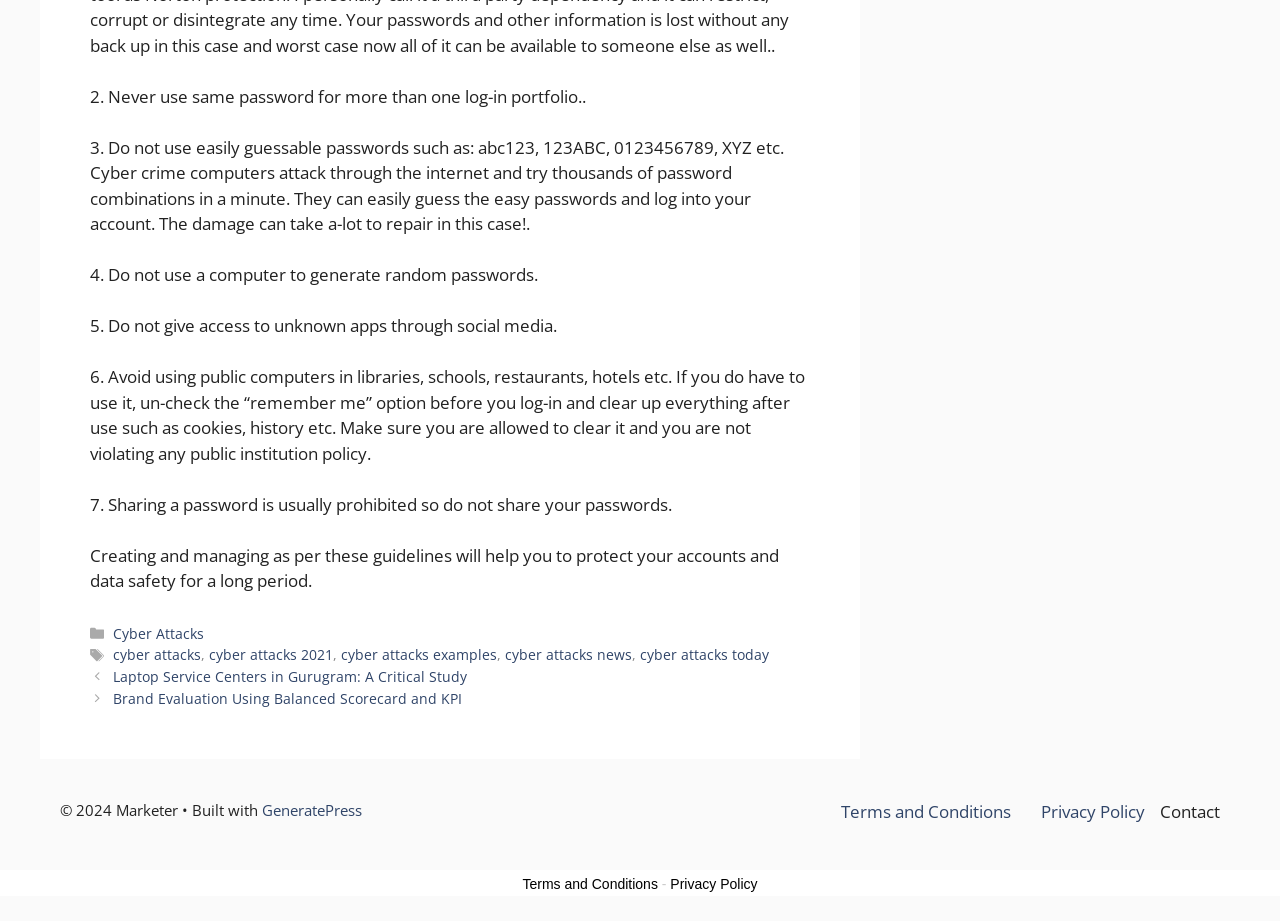Please locate the bounding box coordinates for the element that should be clicked to achieve the following instruction: "Read 'Terms and Conditions'". Ensure the coordinates are given as four float numbers between 0 and 1, i.e., [left, top, right, bottom].

[0.657, 0.868, 0.79, 0.923]